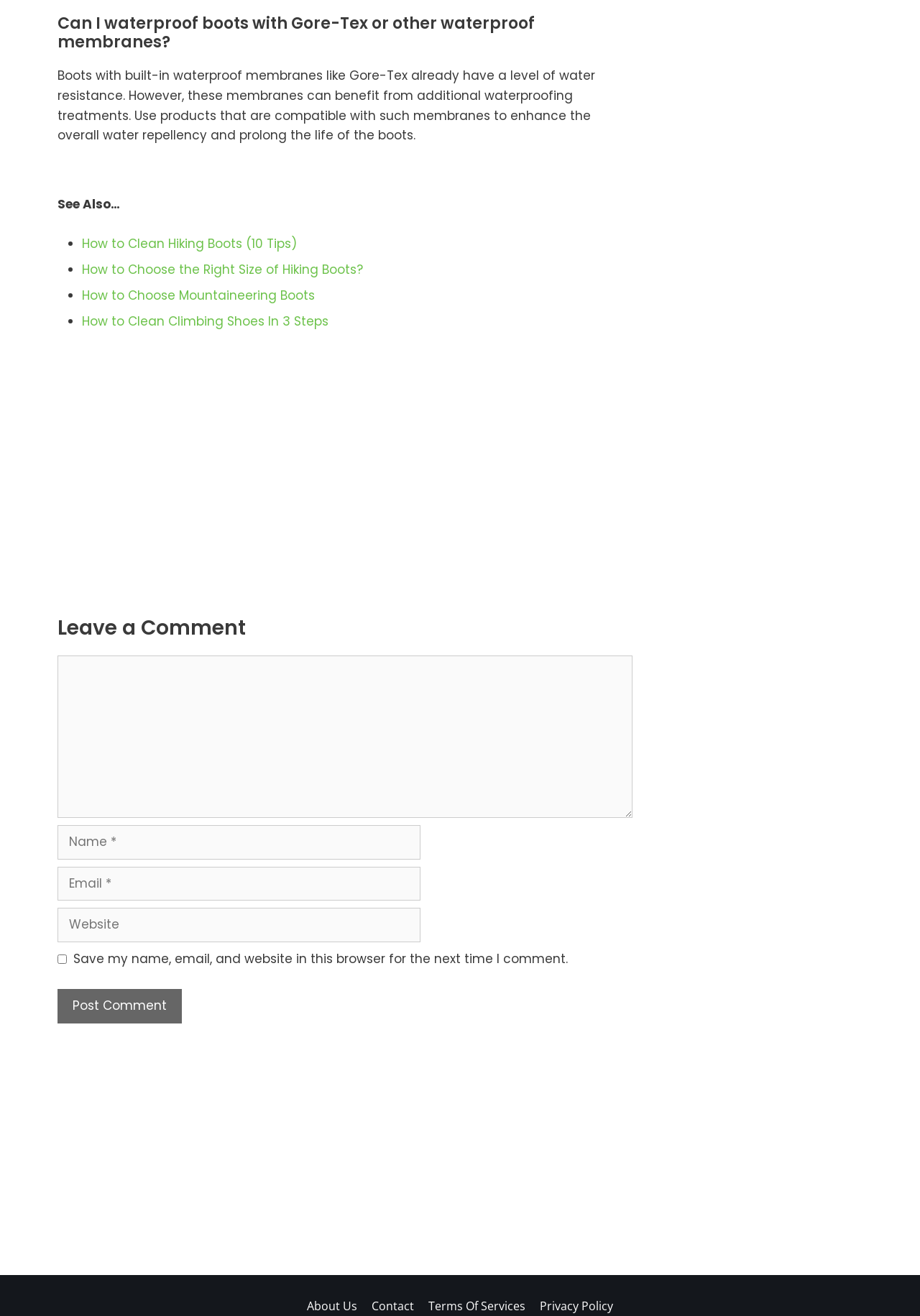Determine the bounding box coordinates for the area that should be clicked to carry out the following instruction: "Click on 'About Us'".

[0.334, 0.986, 0.388, 0.998]